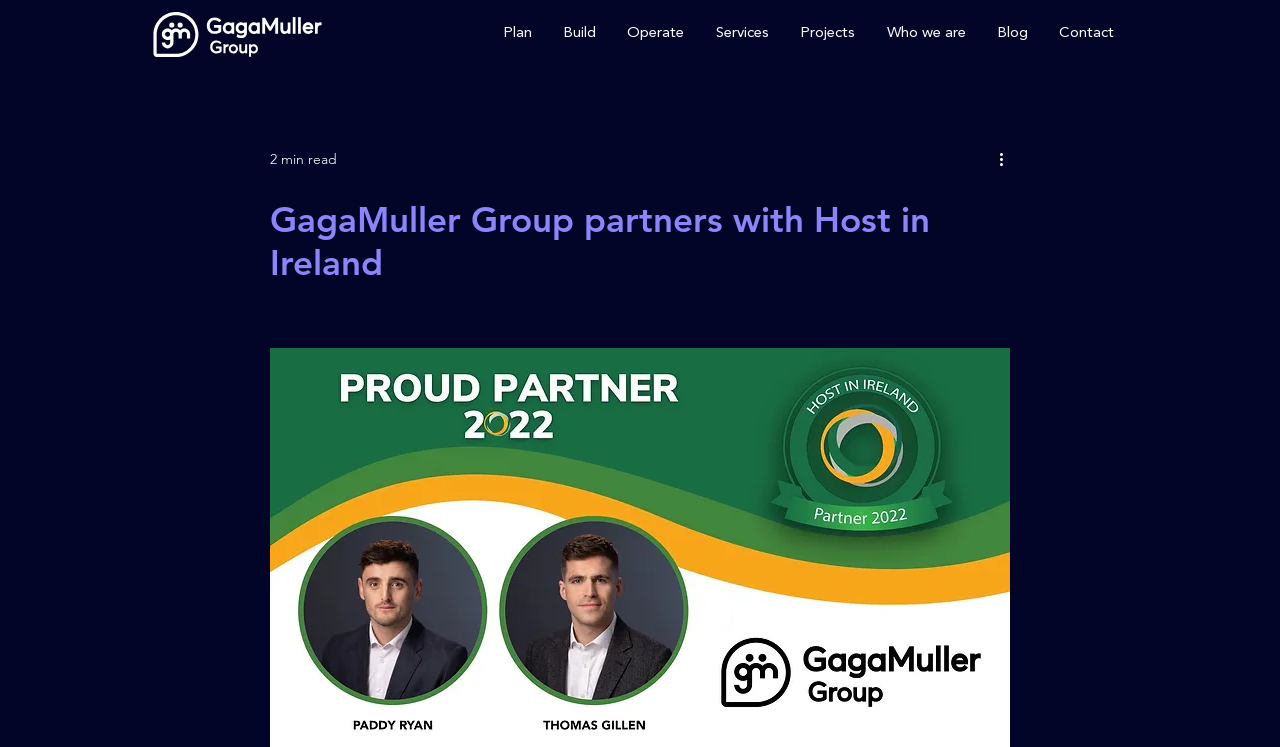Determine the bounding box coordinates of the area to click in order to meet this instruction: "Read the blog".

[0.77, 0.02, 0.812, 0.079]